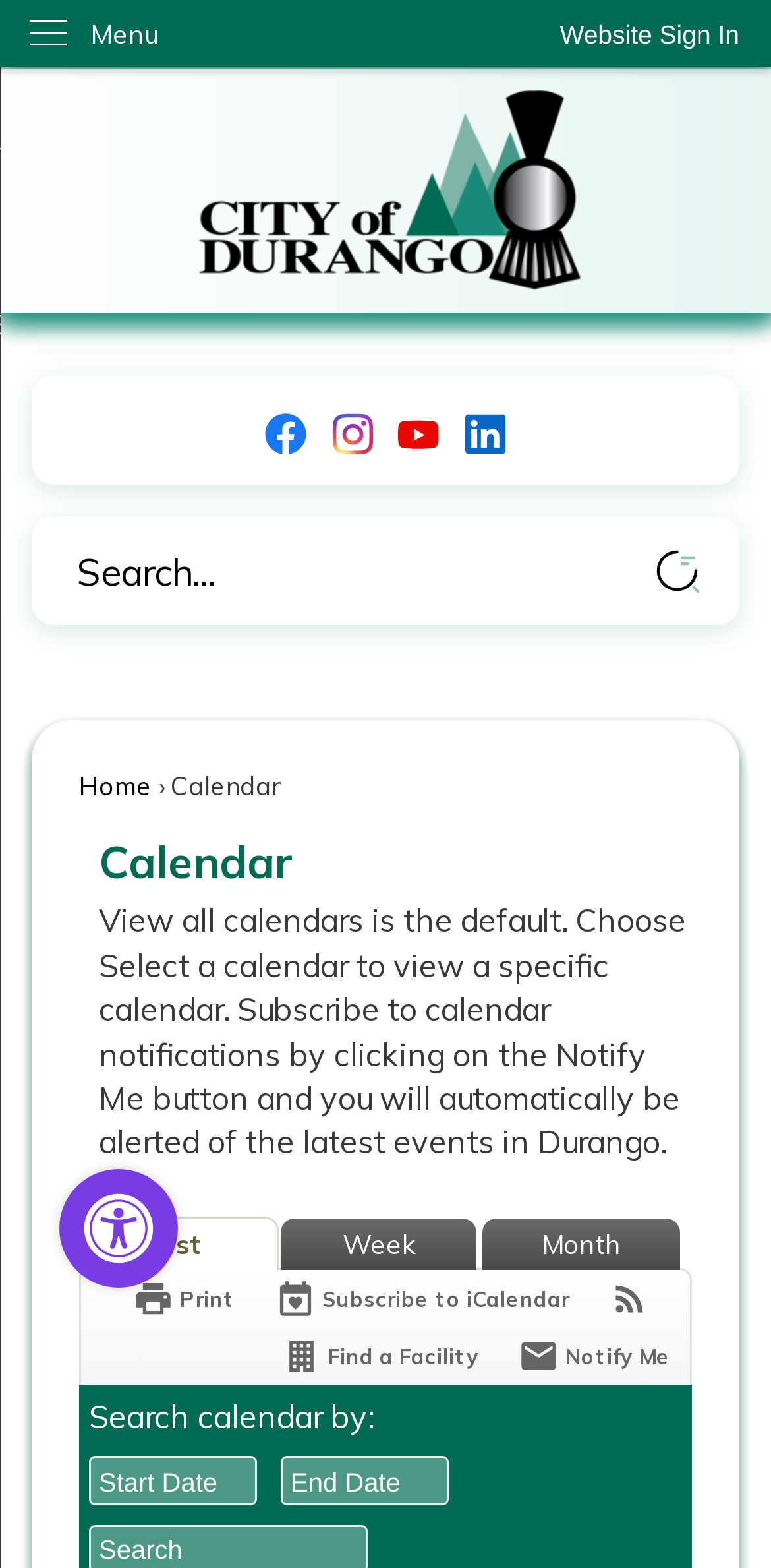Give a concise answer using one word or a phrase to the following question:
What is the purpose of the 'Notify Me' button?

To subscribe to calendar notifications